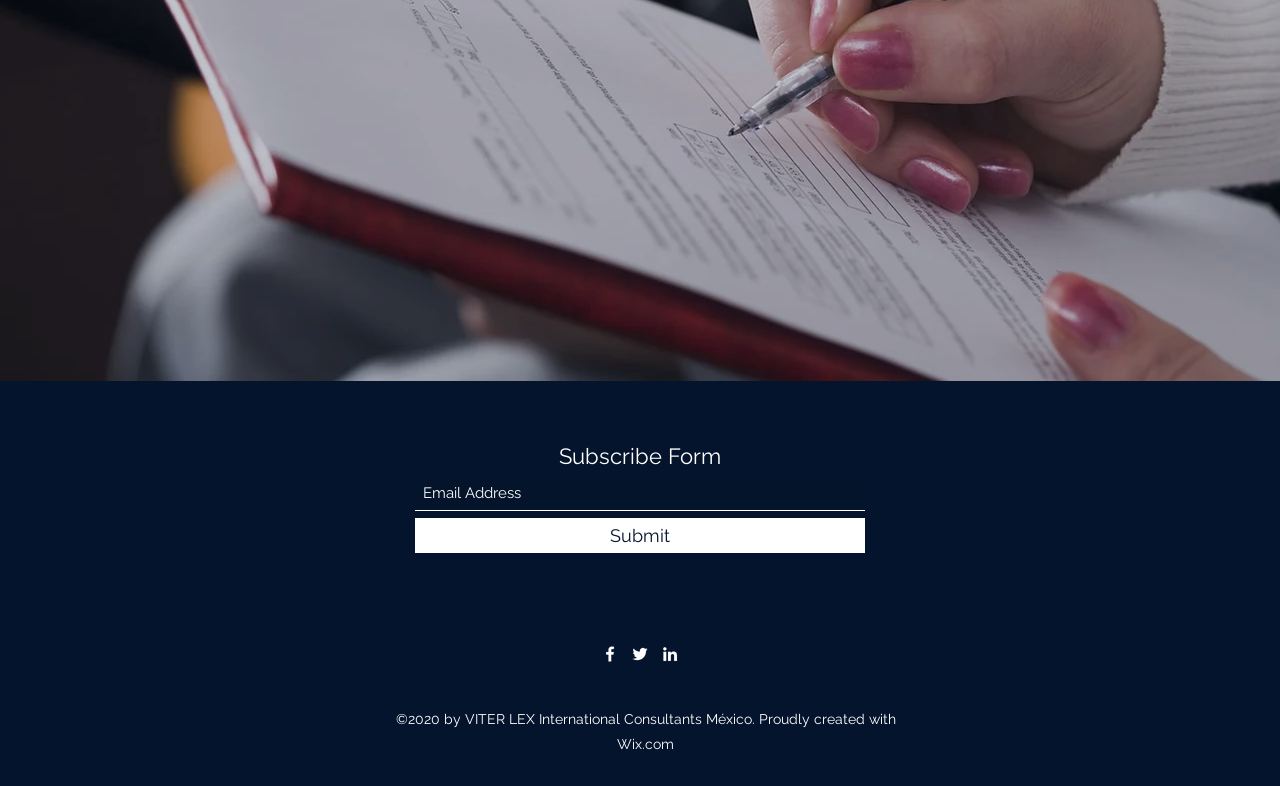Predict the bounding box coordinates for the UI element described as: "Submit". The coordinates should be four float numbers between 0 and 1, presented as [left, top, right, bottom].

[0.324, 0.659, 0.676, 0.704]